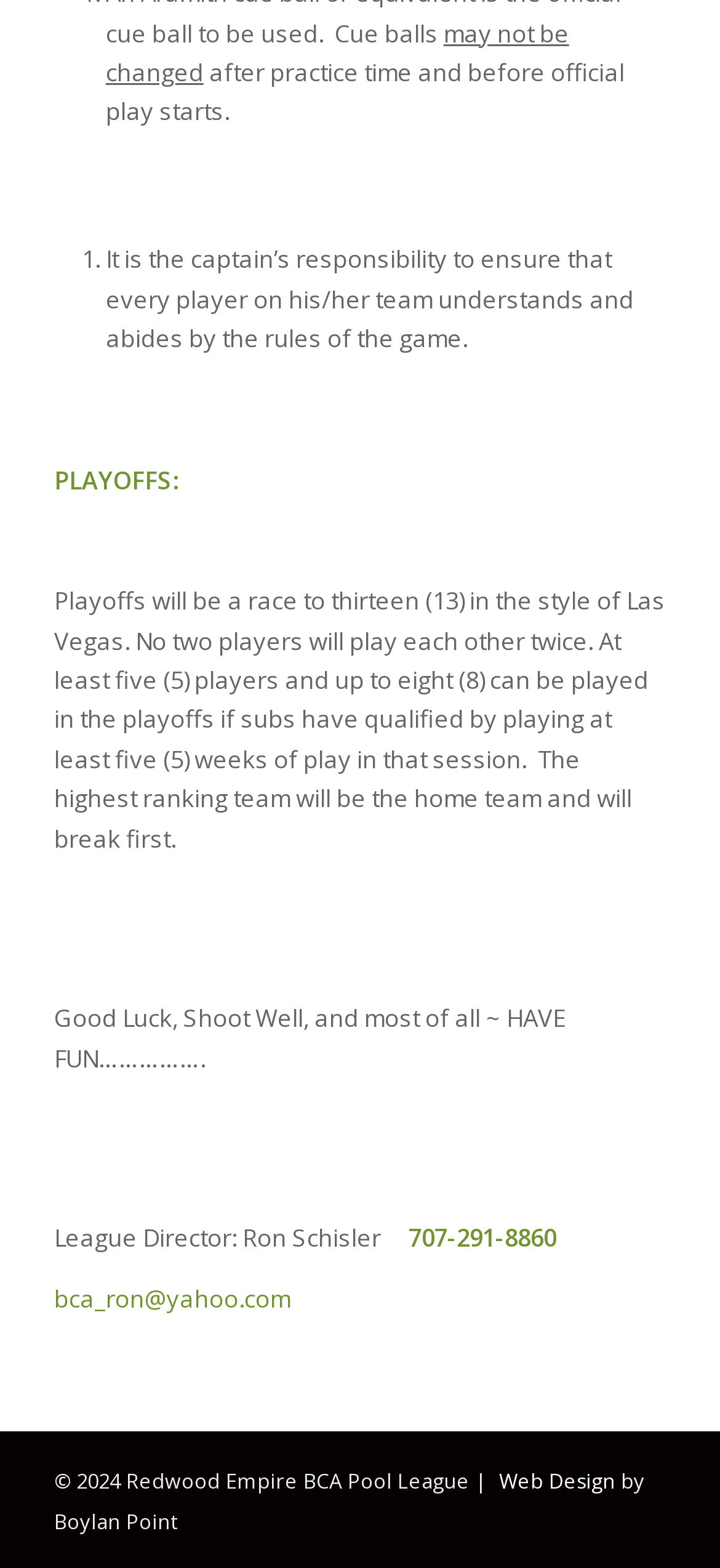What is the captain's responsibility?
Look at the image and provide a detailed response to the question.

According to the text, the captain's responsibility is to ensure that every player on his/her team understands and abides by the rules of the game, as stated in the first point of the rules section.